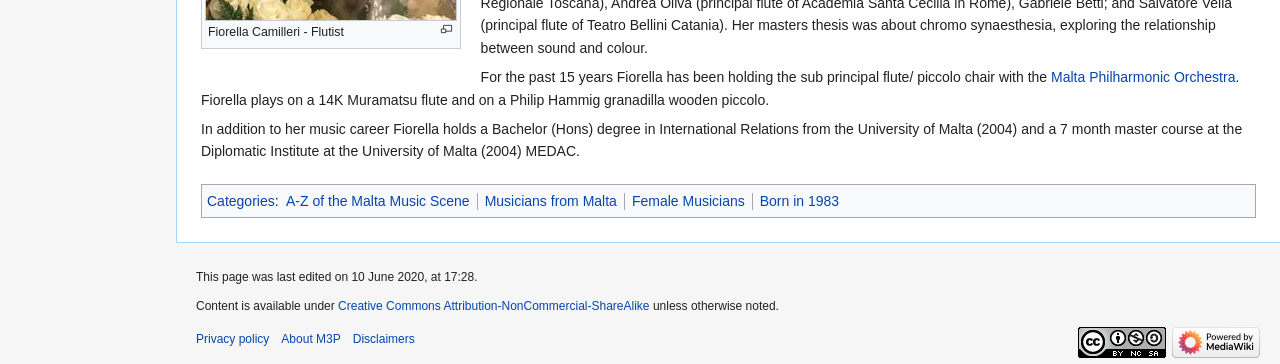Identify the bounding box coordinates for the region to click in order to carry out this instruction: "Visit Malta Philharmonic Orchestra". Provide the coordinates using four float numbers between 0 and 1, formatted as [left, top, right, bottom].

[0.821, 0.19, 0.965, 0.234]